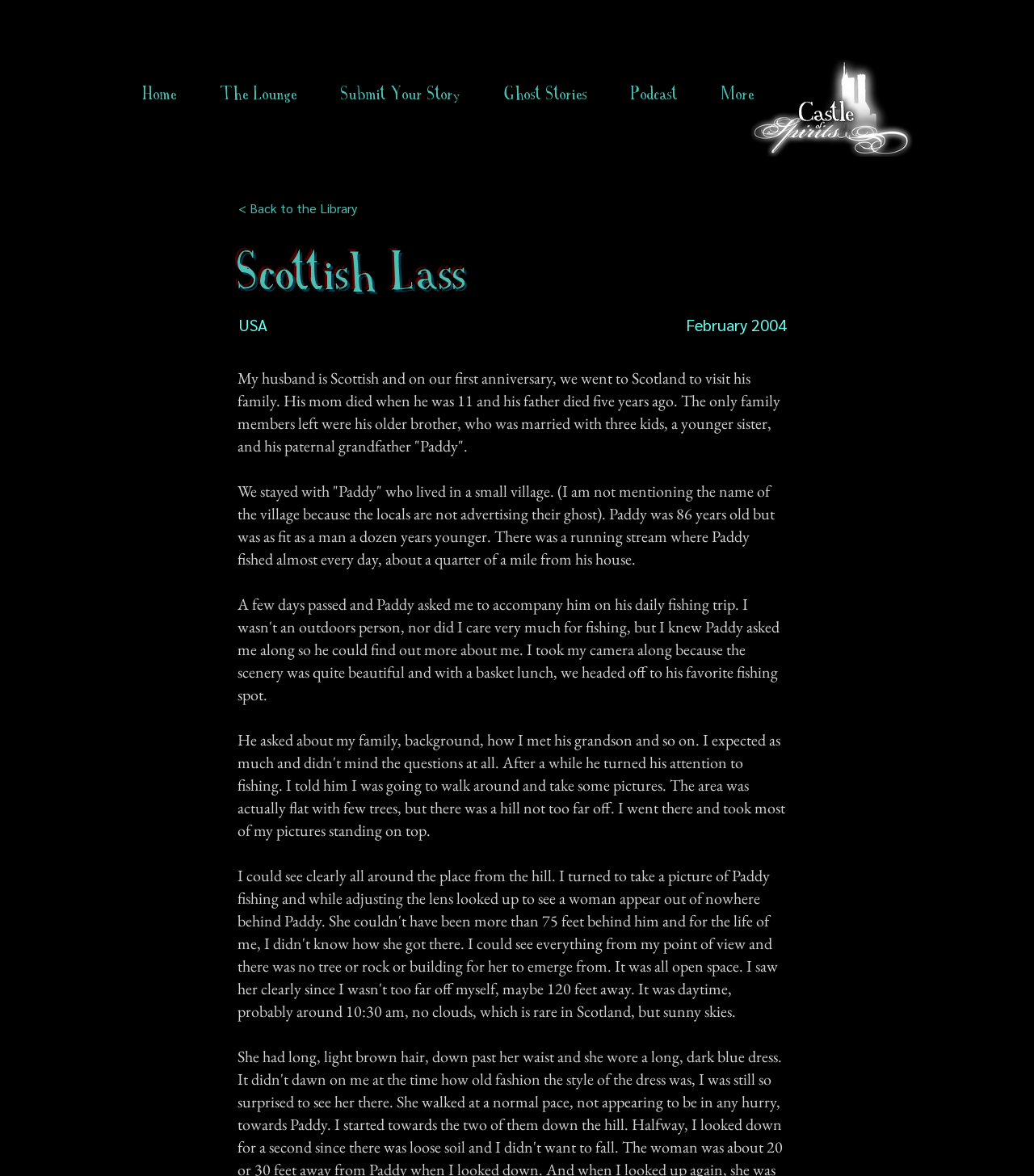Where did the author's husband take her on their first anniversary?
Provide a well-explained and detailed answer to the question.

According to the text, 'My husband is Scottish and on our first anniversary, we went to Scotland to visit his family.', which indicates that the author's husband took her to Scotland on their first anniversary.